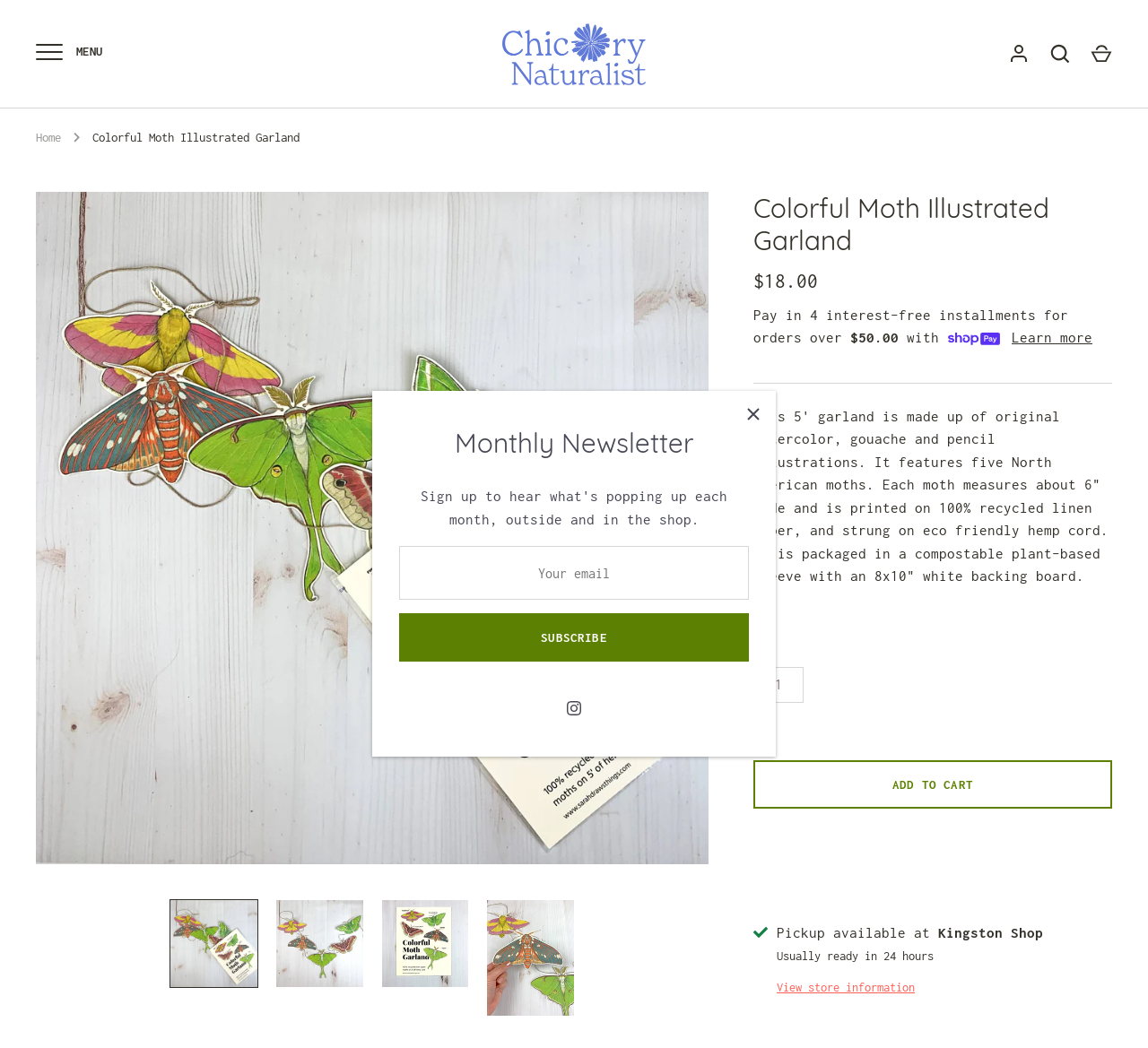Determine the bounding box coordinates of the target area to click to execute the following instruction: "View store information."

[0.677, 0.934, 0.797, 0.949]